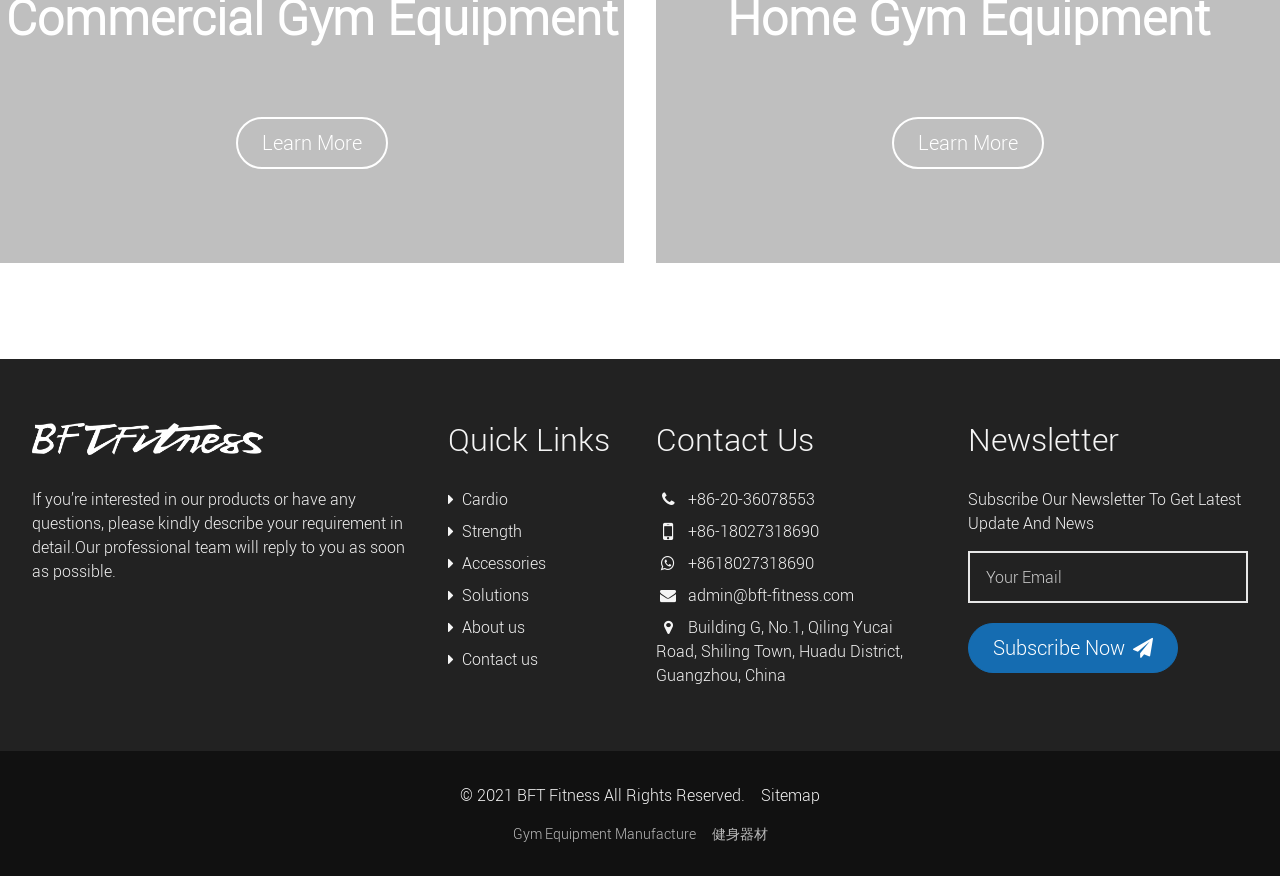Using the description: "Sitemap", identify the bounding box of the corresponding UI element in the screenshot.

[0.595, 0.893, 0.641, 0.921]